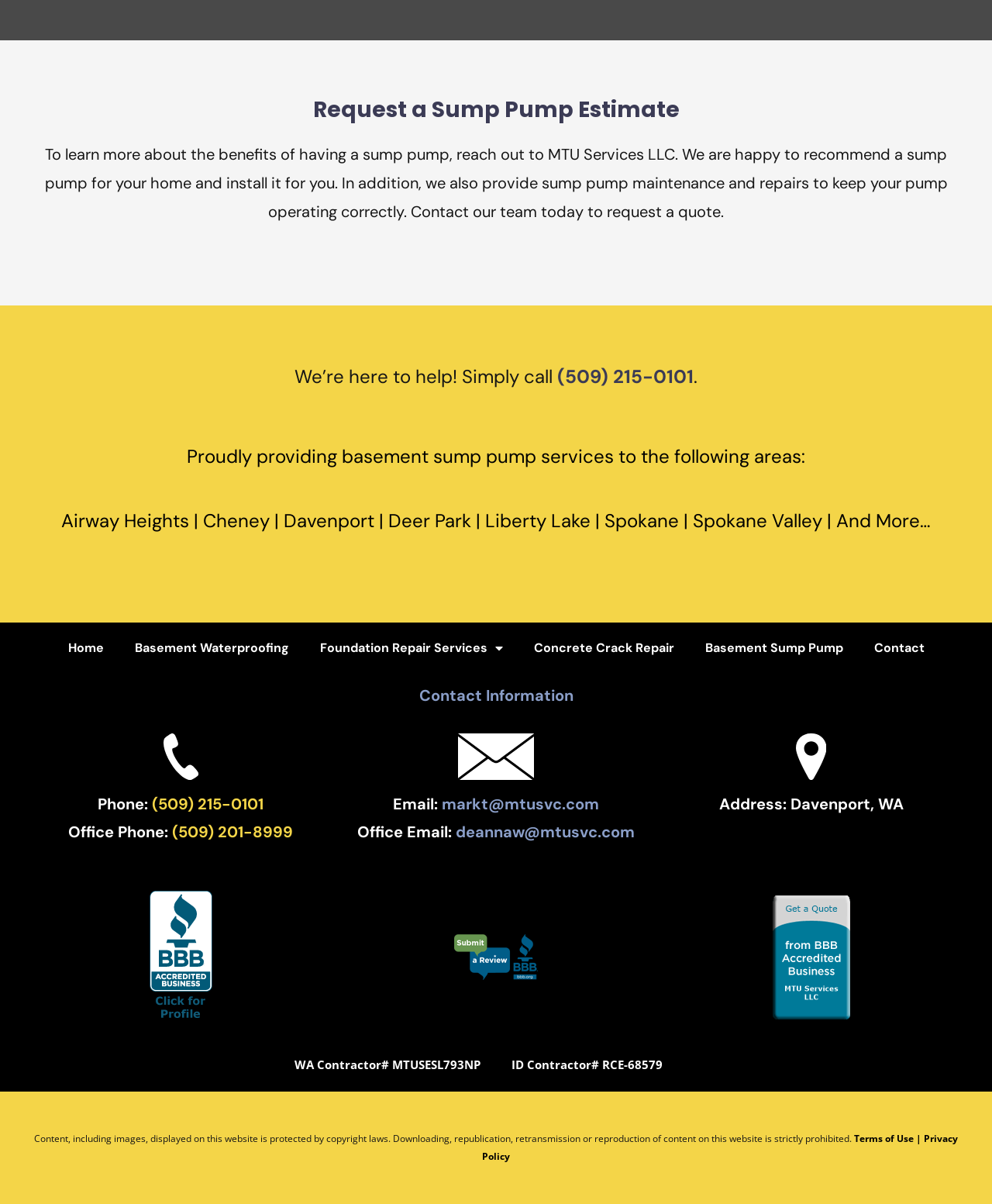Identify the bounding box coordinates of the region I need to click to complete this instruction: "Contact via email".

[0.445, 0.66, 0.604, 0.676]